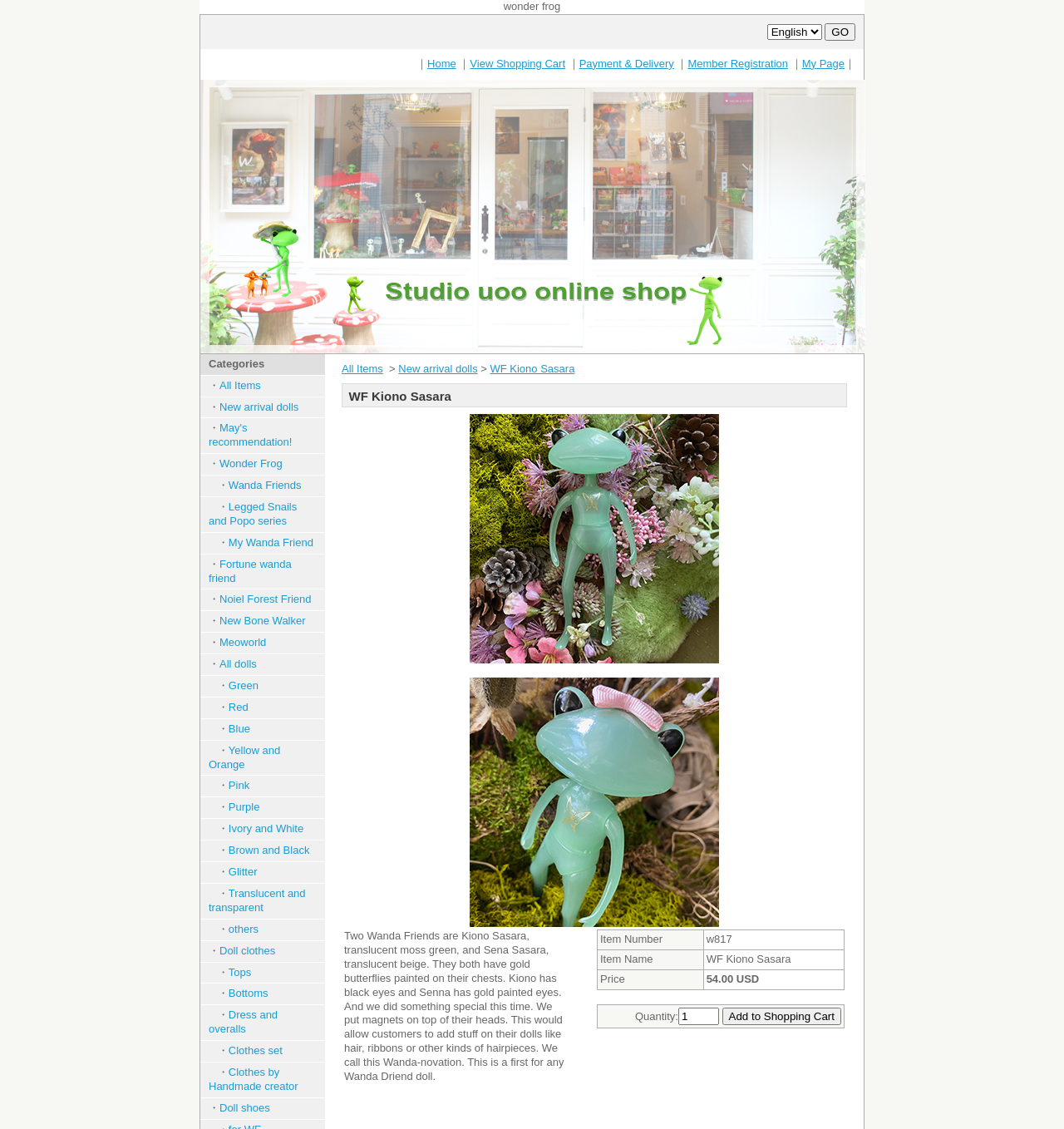Please find the bounding box coordinates of the element that needs to be clicked to perform the following instruction: "Go to home page". The bounding box coordinates should be four float numbers between 0 and 1, represented as [left, top, right, bottom].

[0.402, 0.051, 0.429, 0.062]